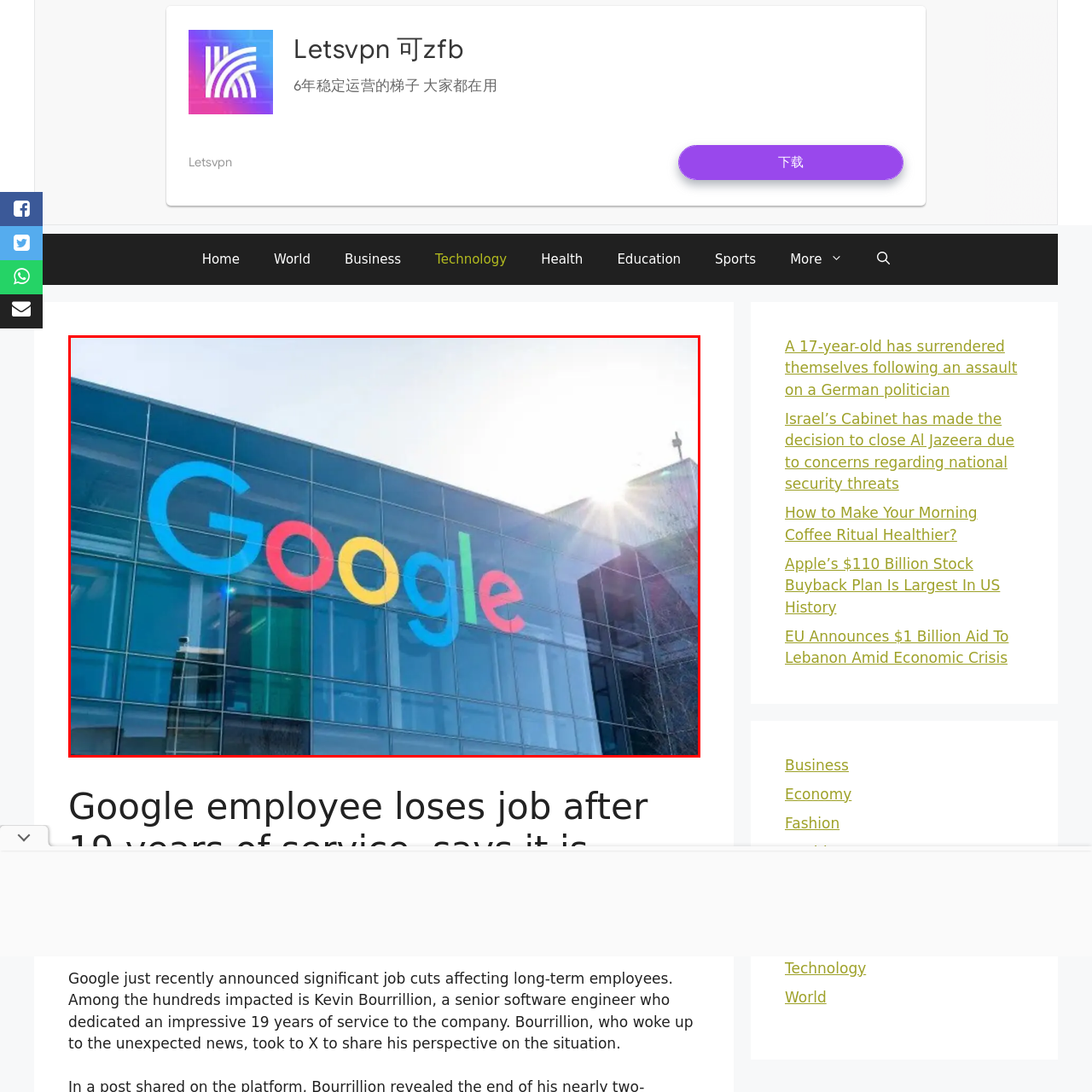What type of design is the building's architecture?
Observe the image inside the red bounding box and answer the question using only one word or a short phrase.

Sleek and contemporary